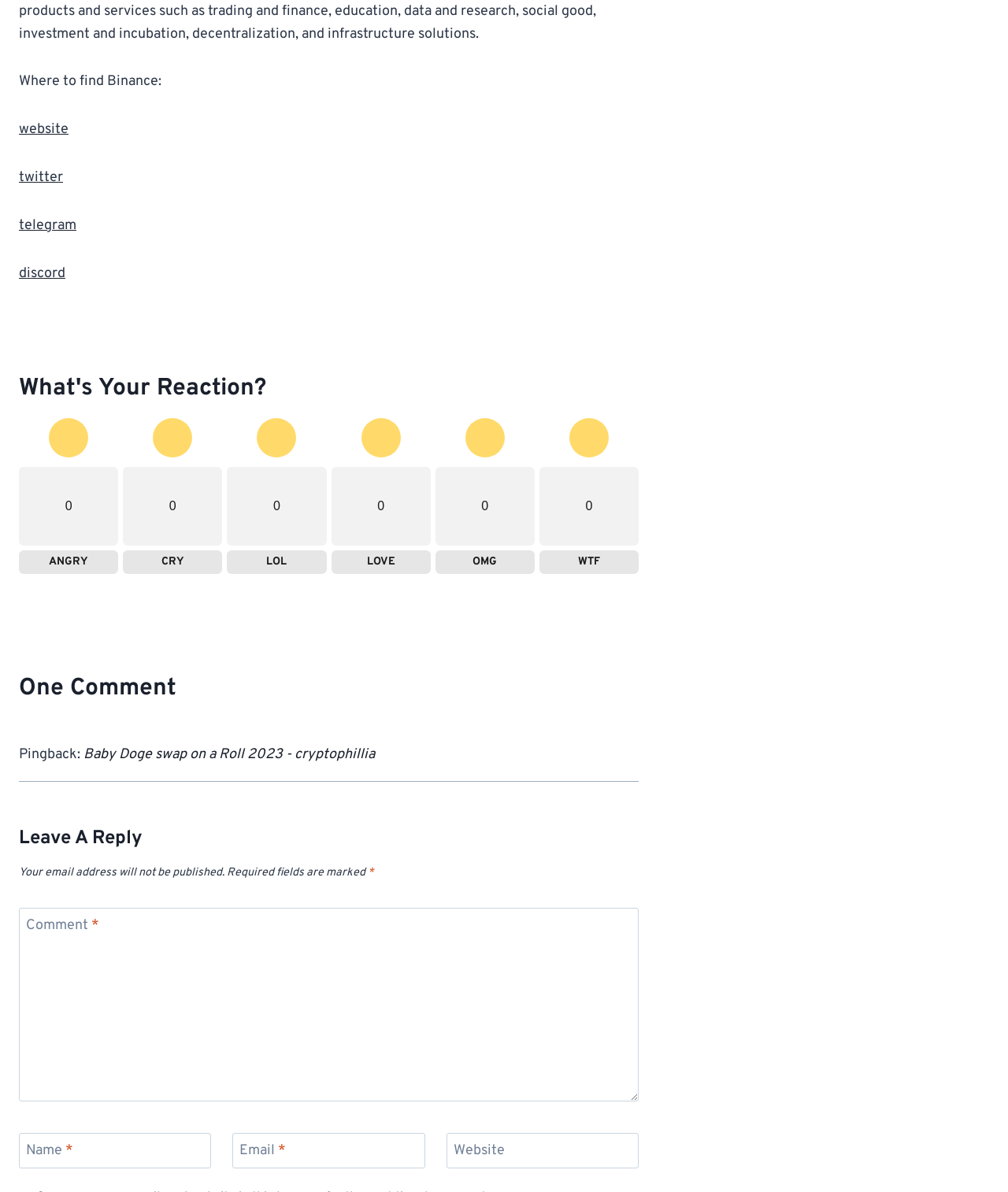Find the bounding box coordinates for the UI element that matches this description: "parent_node: Website aria-label="Website" name="url" placeholder="https://www.example.com"".

[0.443, 0.951, 0.634, 0.98]